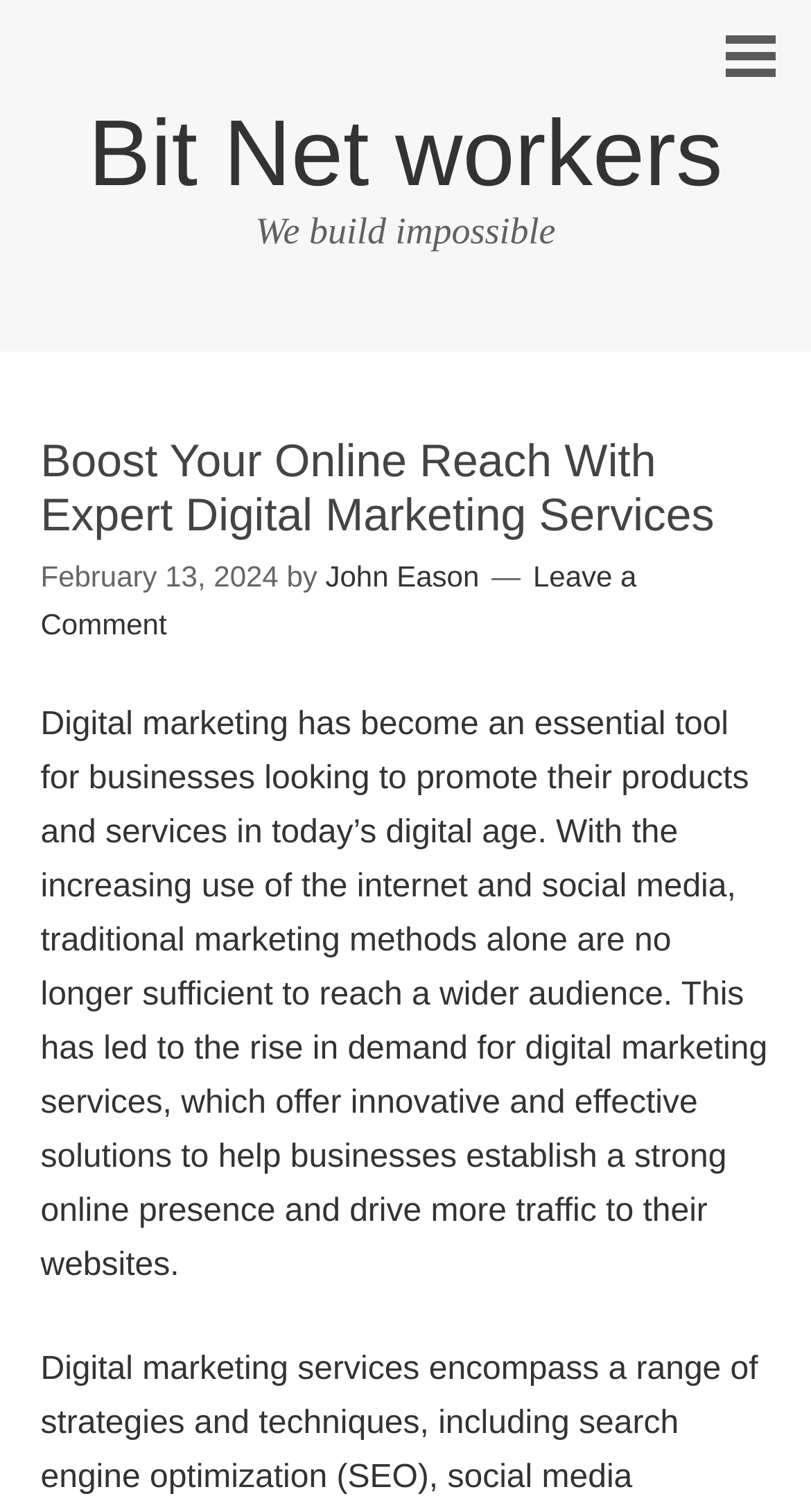What is the text of the webpage's headline?

Boost Your Online Reach With Expert Digital Marketing Services